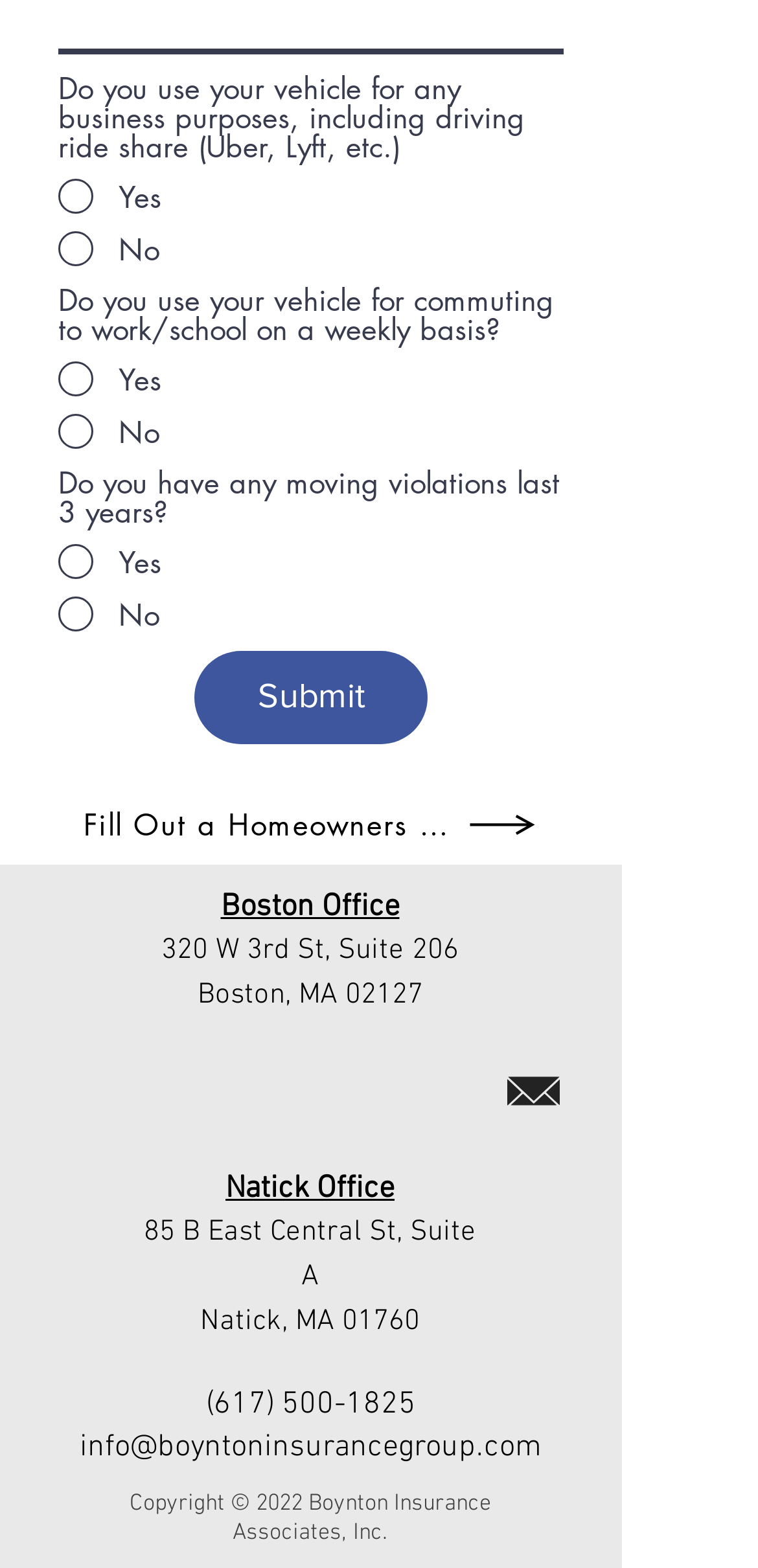How many social media links are available?
Answer briefly with a single word or phrase based on the image.

5